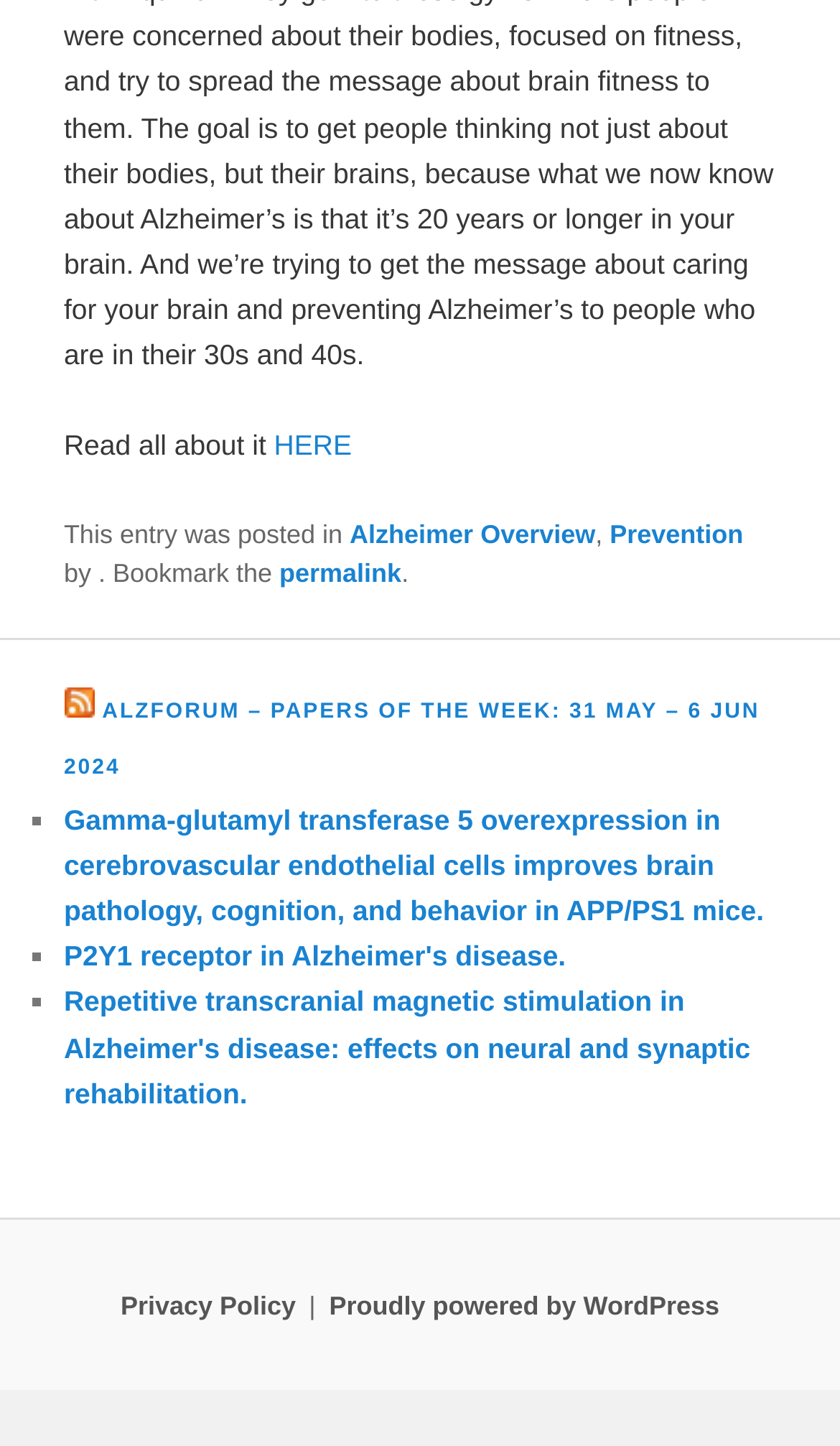Locate the bounding box coordinates of the area where you should click to accomplish the instruction: "Toggle search".

None